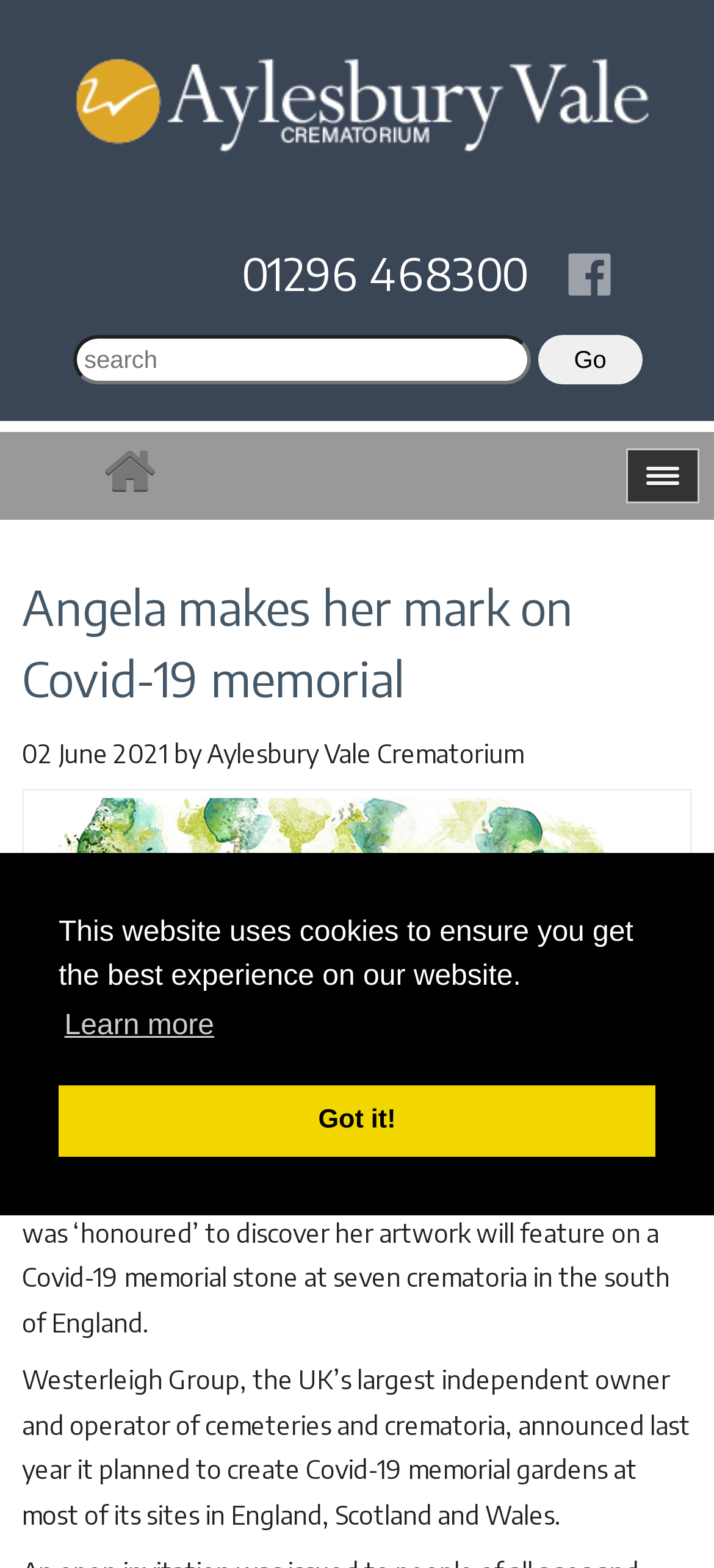What is the date of the article?
Based on the screenshot, provide a one-word or short-phrase response.

02 June 2021